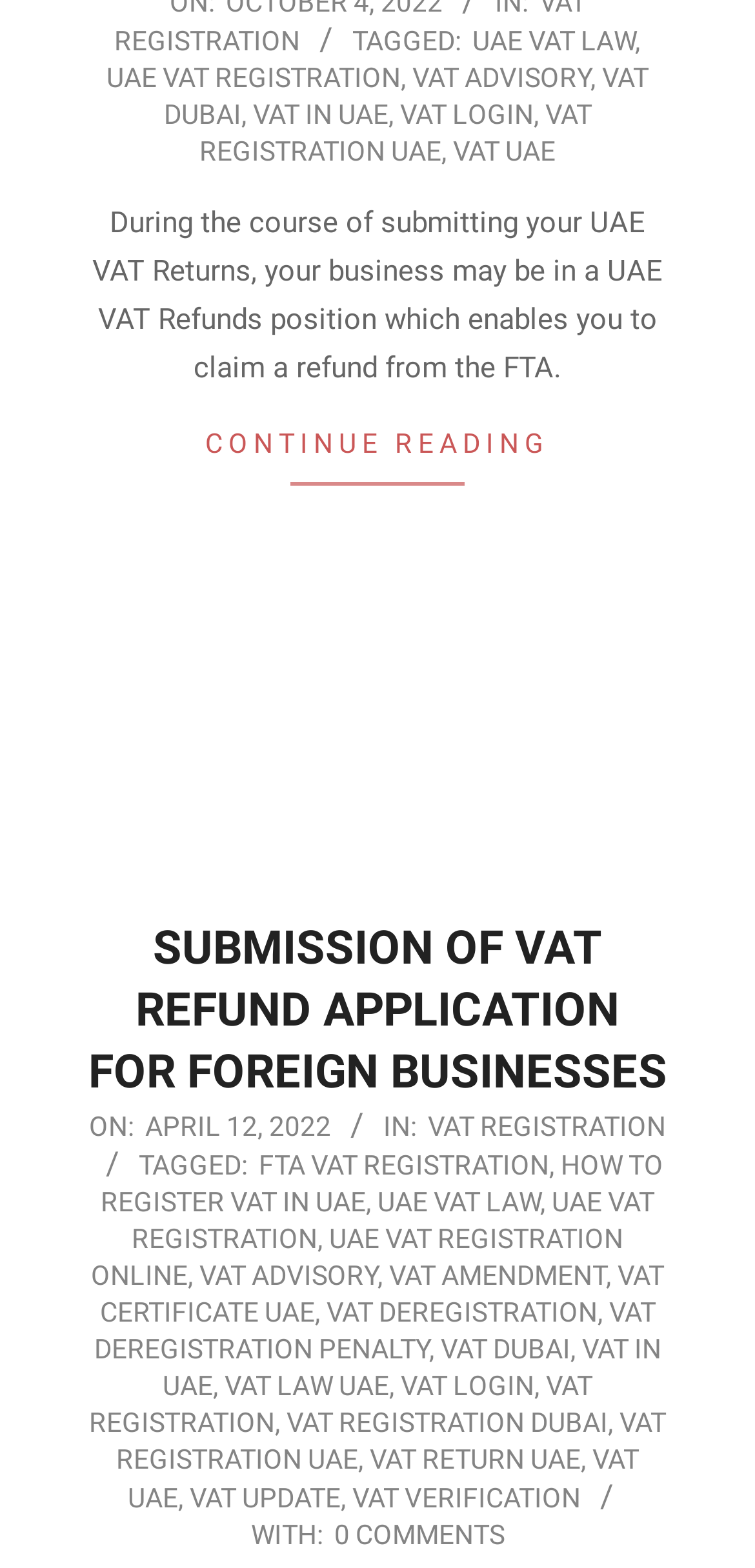Respond with a single word or phrase to the following question: What is the category of the webpage?

Financial